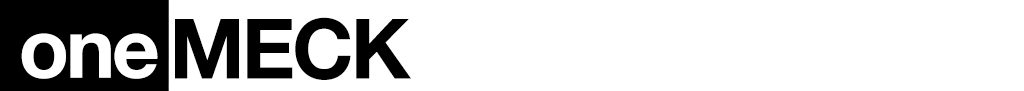Generate an elaborate caption that covers all aspects of the image.

The image features the logo of "oneMECK," which prominently displays the word "one" in lowercase letters, followed by "MECK" in uppercase. The logo is designed with a modern aesthetic, featuring a stark contrast between black and white. The clean typography and bold design signify a focus on unity and community engagement, aligning with the mission and initiatives of the OneMECK organization. This logo is likely used in a variety of contexts to represent community efforts and collaborative projects in the Mecklenburg area.